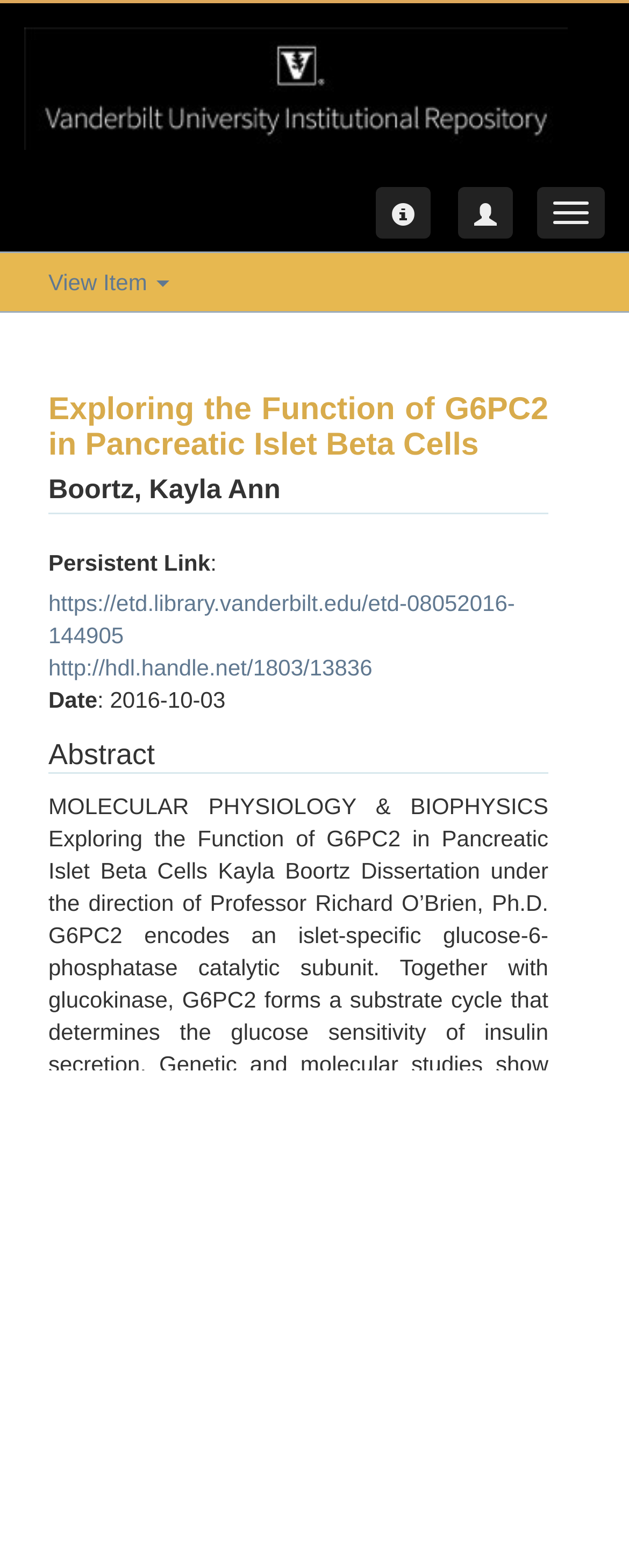Who is the author of this item?
Please elaborate on the answer to the question with detailed information.

I found the author's name by looking at the static text element that says 'Boortz, Kayla Ann' which is located at [0.077, 0.302, 0.446, 0.322].